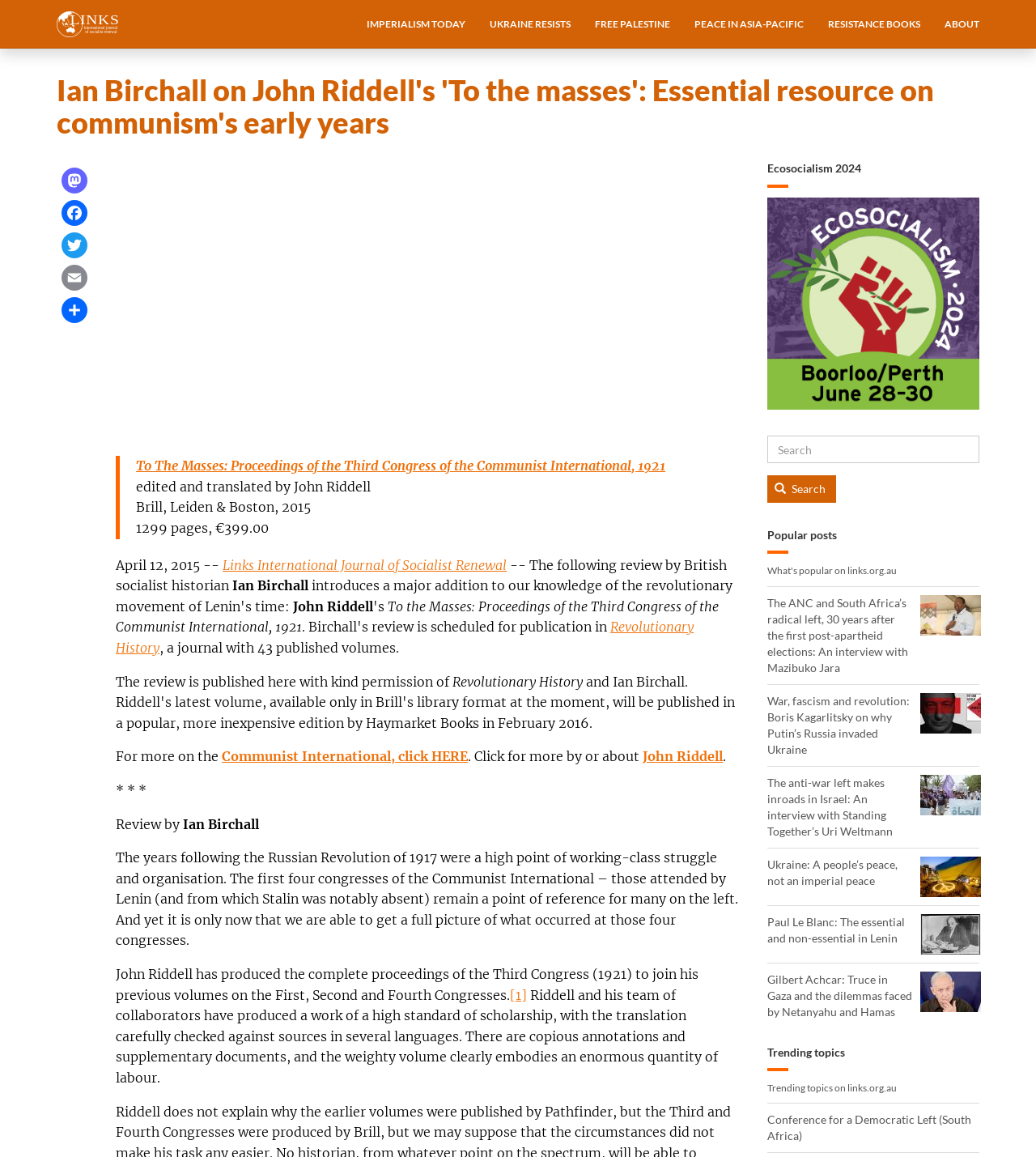Determine the bounding box coordinates of the region I should click to achieve the following instruction: "Click on the 'Home' link". Ensure the bounding box coordinates are four float numbers between 0 and 1, i.e., [left, top, right, bottom].

[0.055, 0.009, 0.126, 0.032]